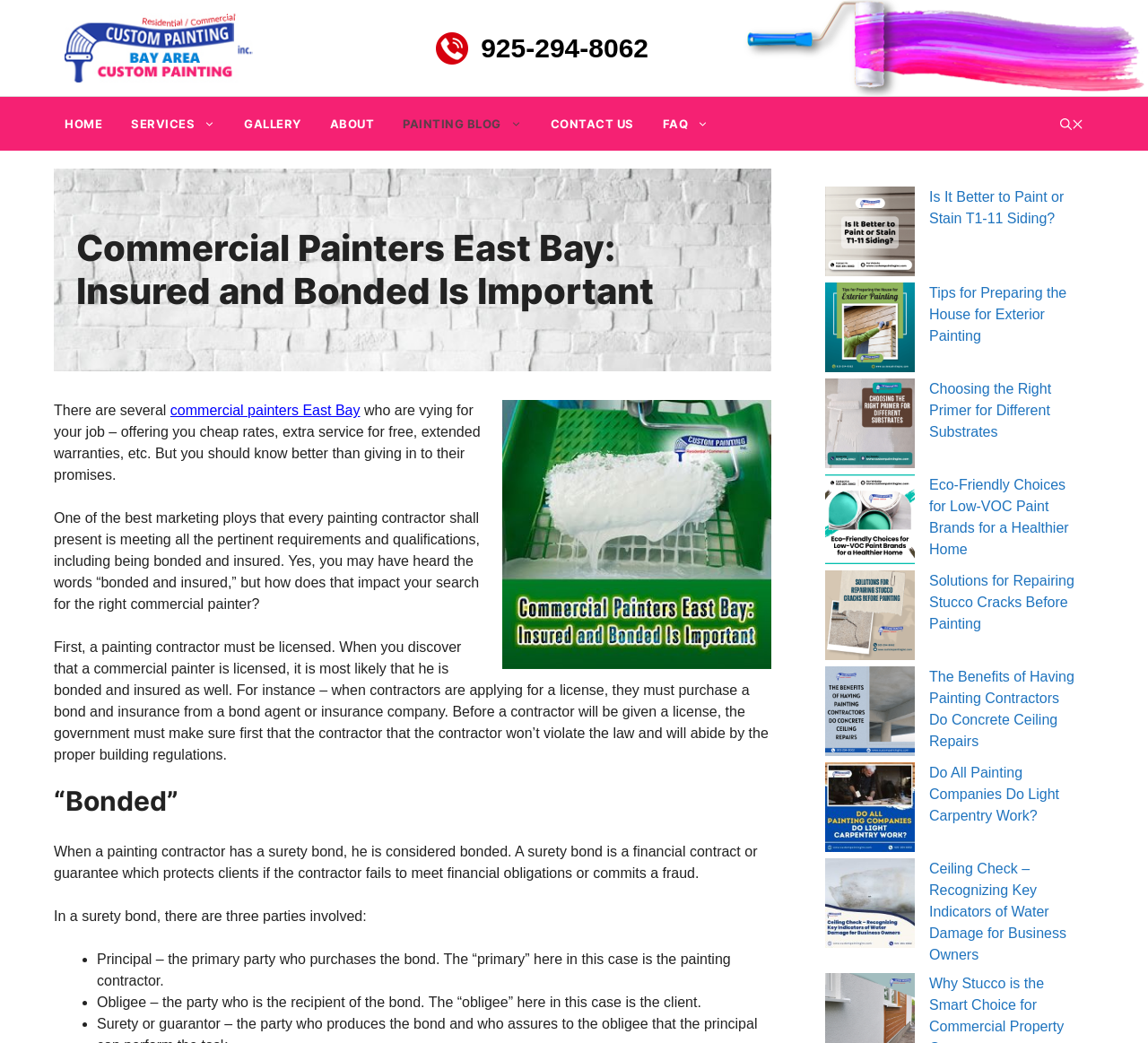Extract the main headline from the webpage and generate its text.

Commercial Painters East Bay: Insured and Bonded Is Important